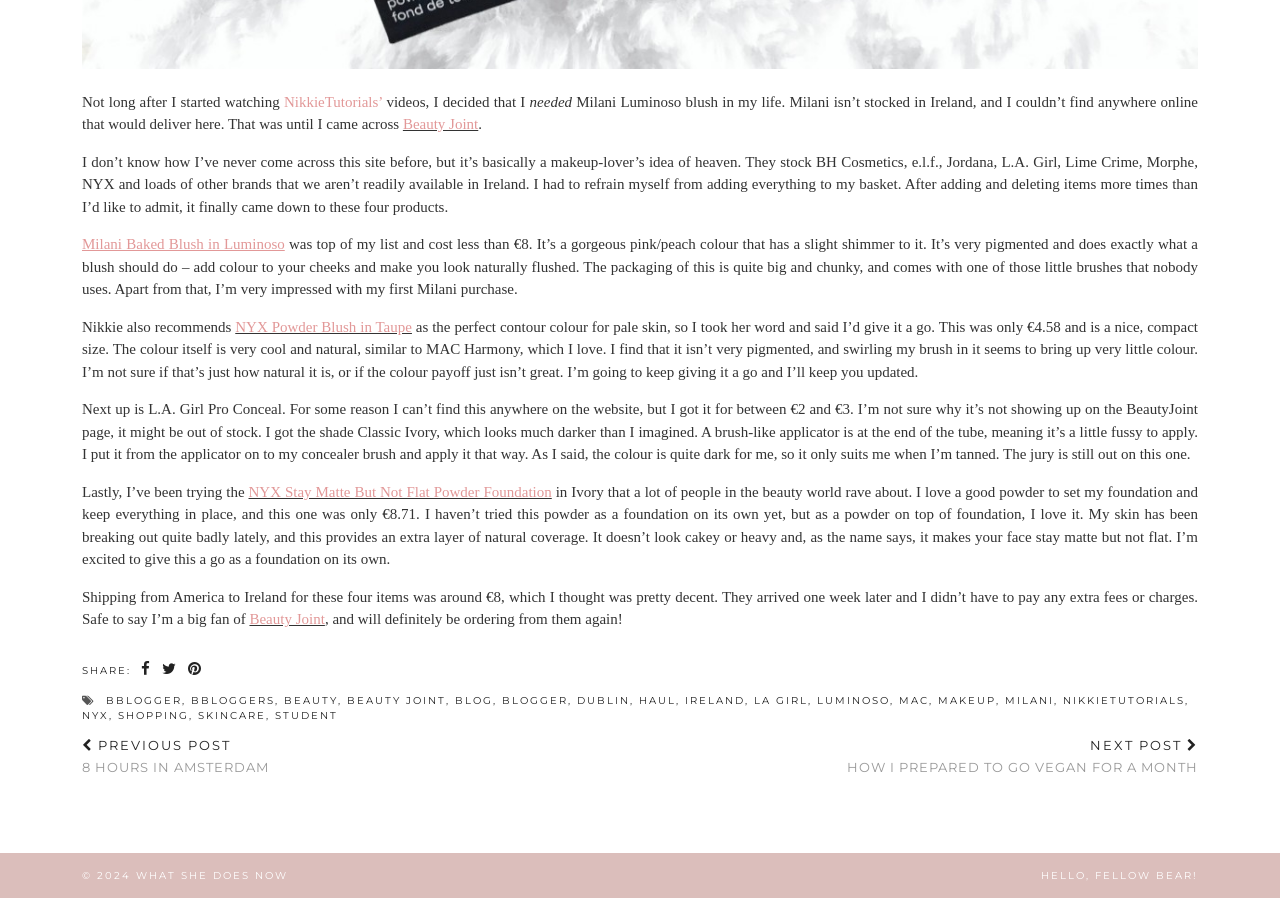What is the name of the YouTube personality mentioned in the article?
Answer with a single word or phrase by referring to the visual content.

NikkieTutorials